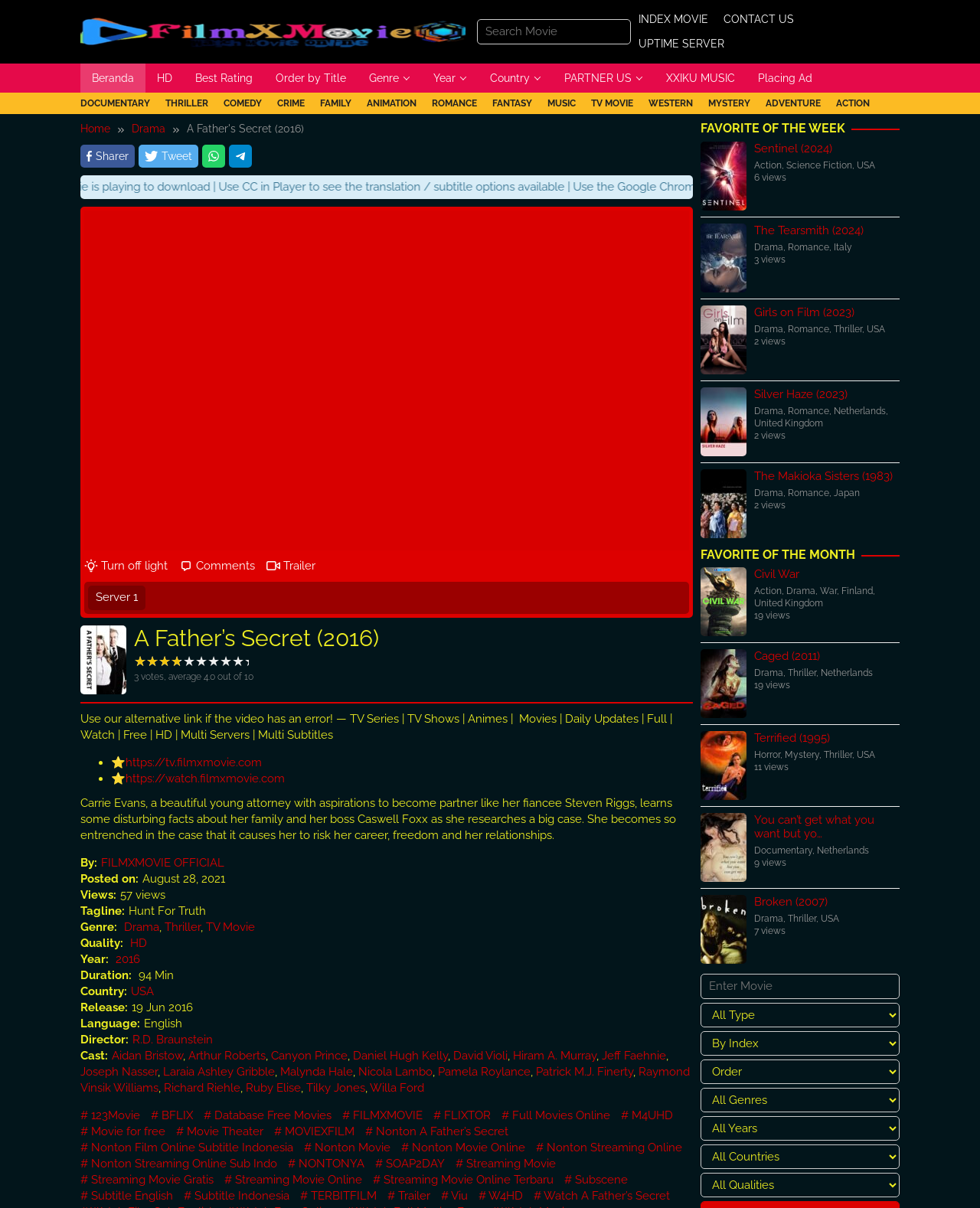What is the genre of the movie?
Examine the image and give a concise answer in one word or a short phrase.

Drama, Thriller, TV Movie